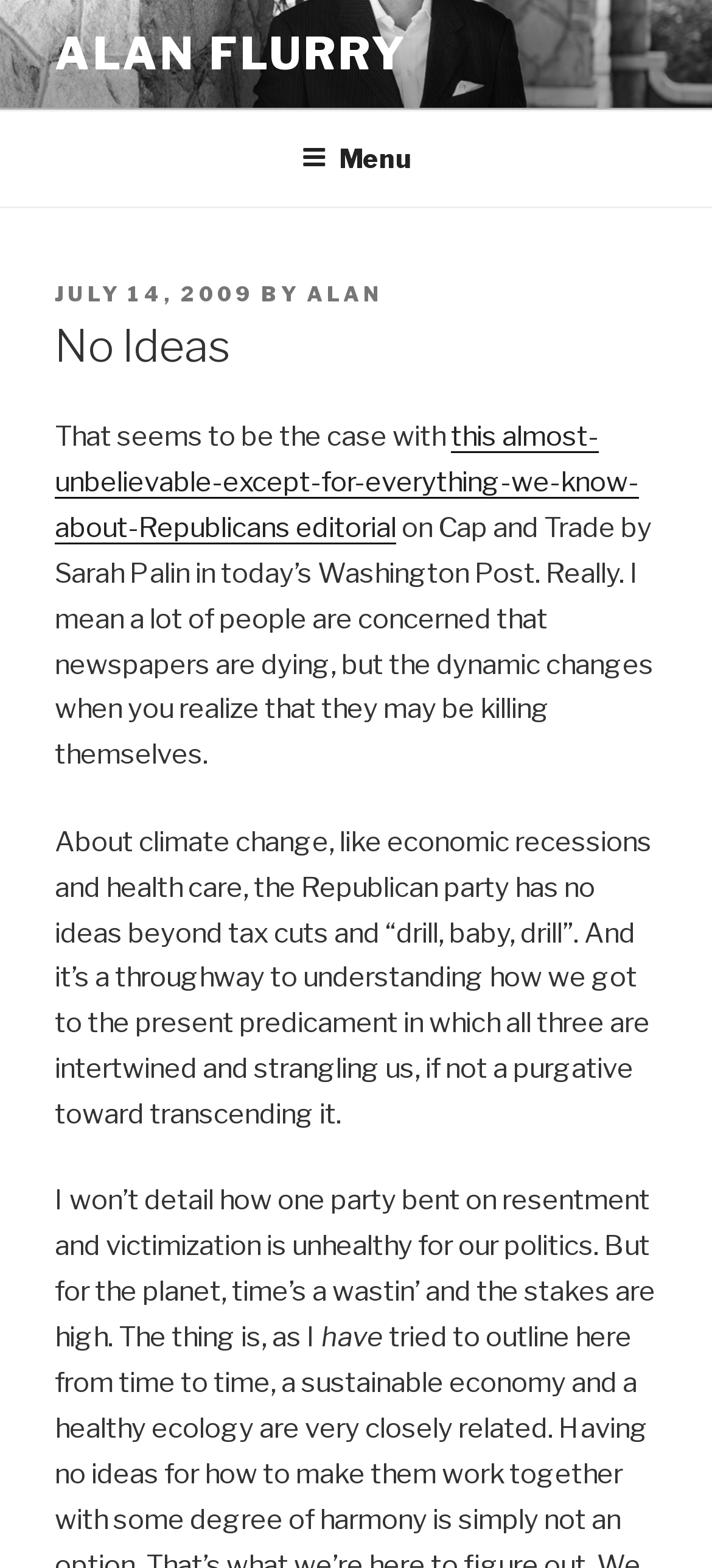Use a single word or phrase to answer the question: What is the date of the posted article?

July 14, 2009